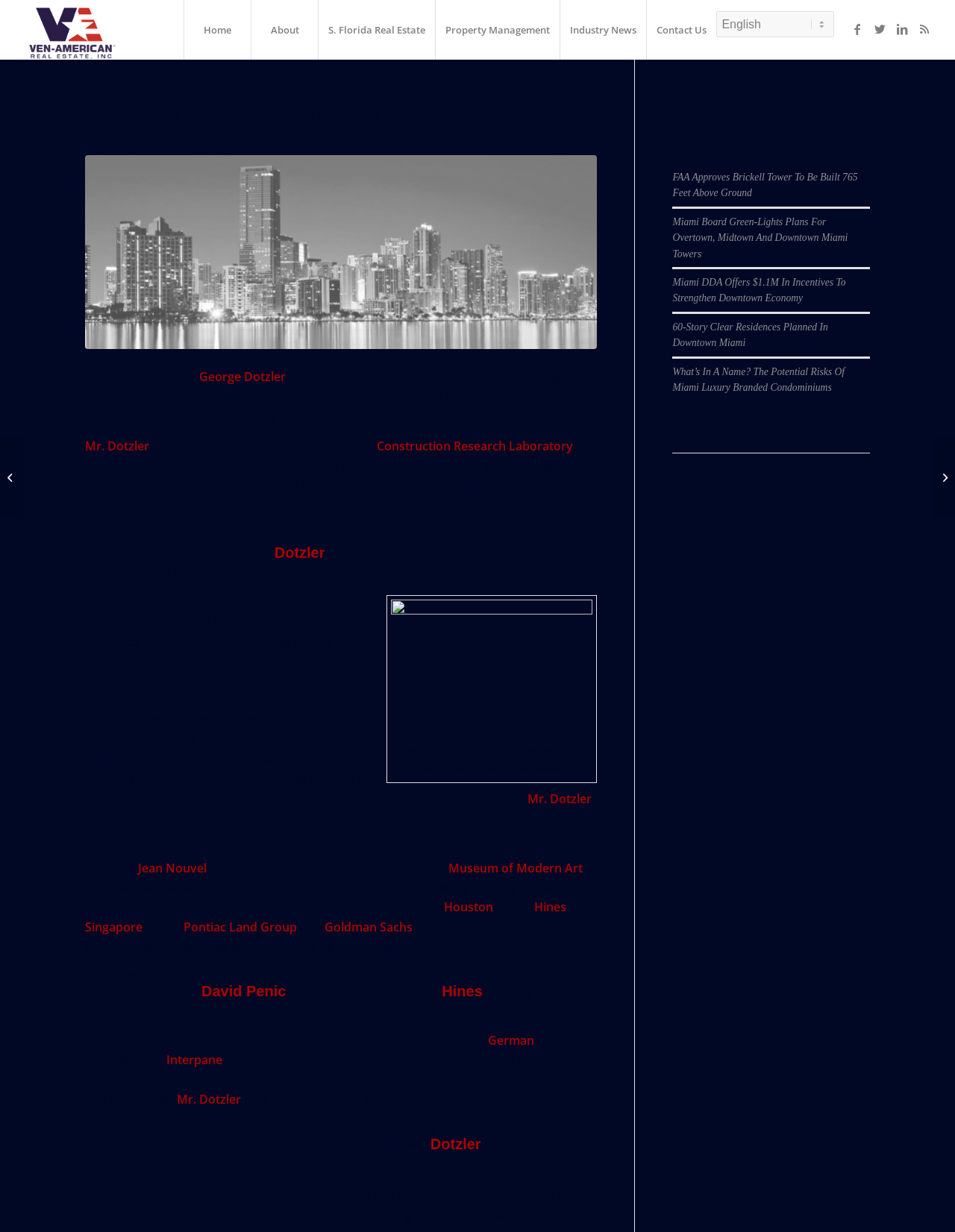Describe the webpage in detail, including text, images, and layout.

The webpage is about Ven-American Real Estate Inc, a company that provides property management, brokerage, sustainability consulting, and financing services. At the top of the page, there is a header section with a logo and a navigation menu that includes links to "Home", "About", "S. Florida Real Estate", "Property Management", "Industry News", and "Contact Us". 

Below the header, there is a prominent section with a heading "Skyscrapers Face The Apocalypse" and a subheading that describes the Construction Research Laboratory in Miami, where builders and architects test the durability and stability of glass building facades. The section includes a blockquote with a quote from George Dotzler, the director of operations for the laboratory, and an image of a mock-up of a facade at the testing lab.

The main content of the page is an article that discusses the demand for structural testing of skyscrapers, particularly those with unique shapes and designs. The article mentions that developers are going the extra mile to ensure that their buildings can withstand harsh conditions, and that the Construction Research Laboratory is one of the few facilities in the US that can test super-tall structures. The article also mentions a specific project, 53W53, a 1,050-foot-tall tower designed by architect Jean Nouvel, which is being tested at the laboratory.

On the right side of the page, there is a complementary section with a heading "Recent Posts" that lists several links to recent news articles related to real estate and development in Miami.